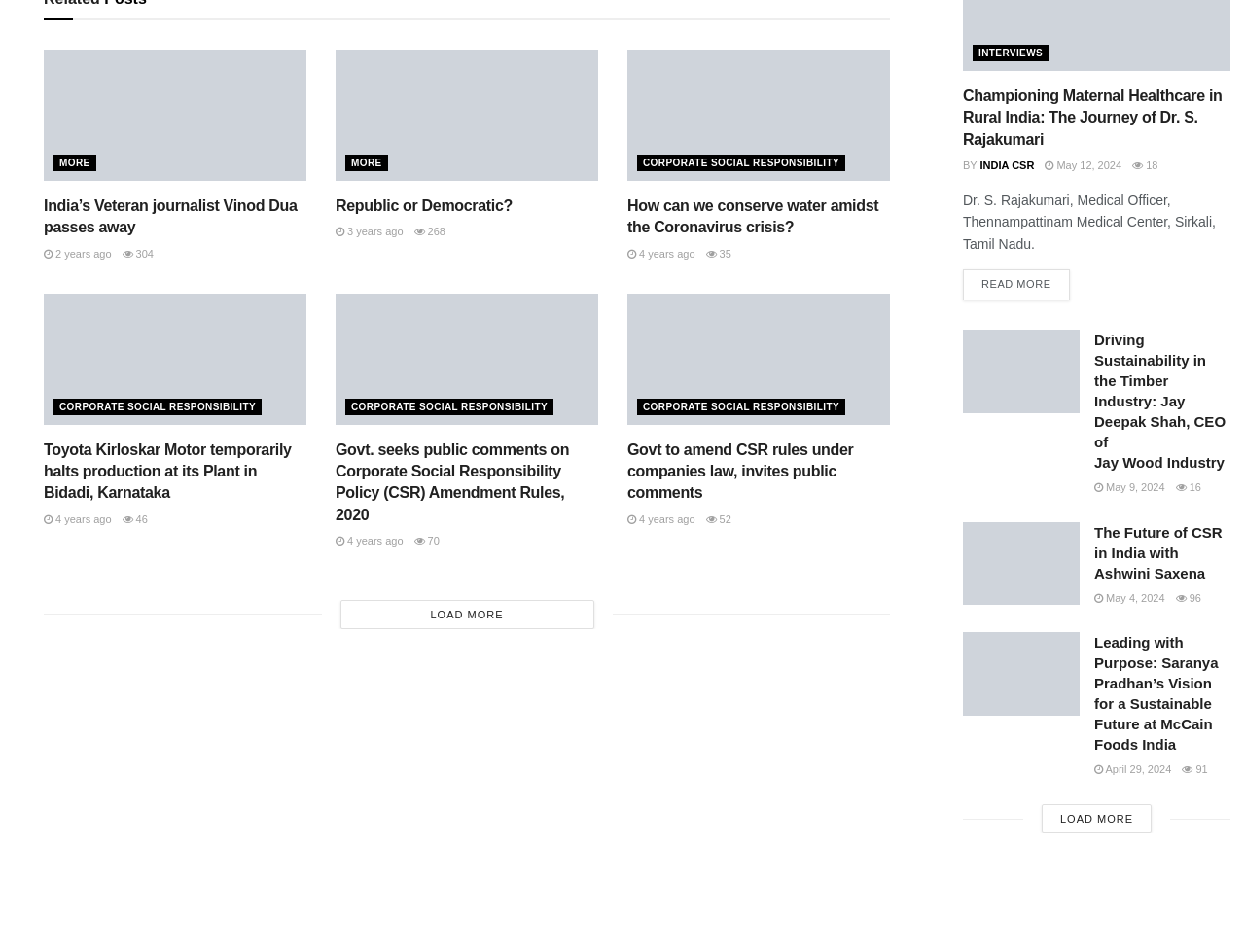Locate the bounding box coordinates of the element I should click to achieve the following instruction: "Read the article 'Championing Maternal Healthcare in Rural India: The Journey of Dr. S. Rajakumari'".

[0.773, 0.09, 0.988, 0.159]